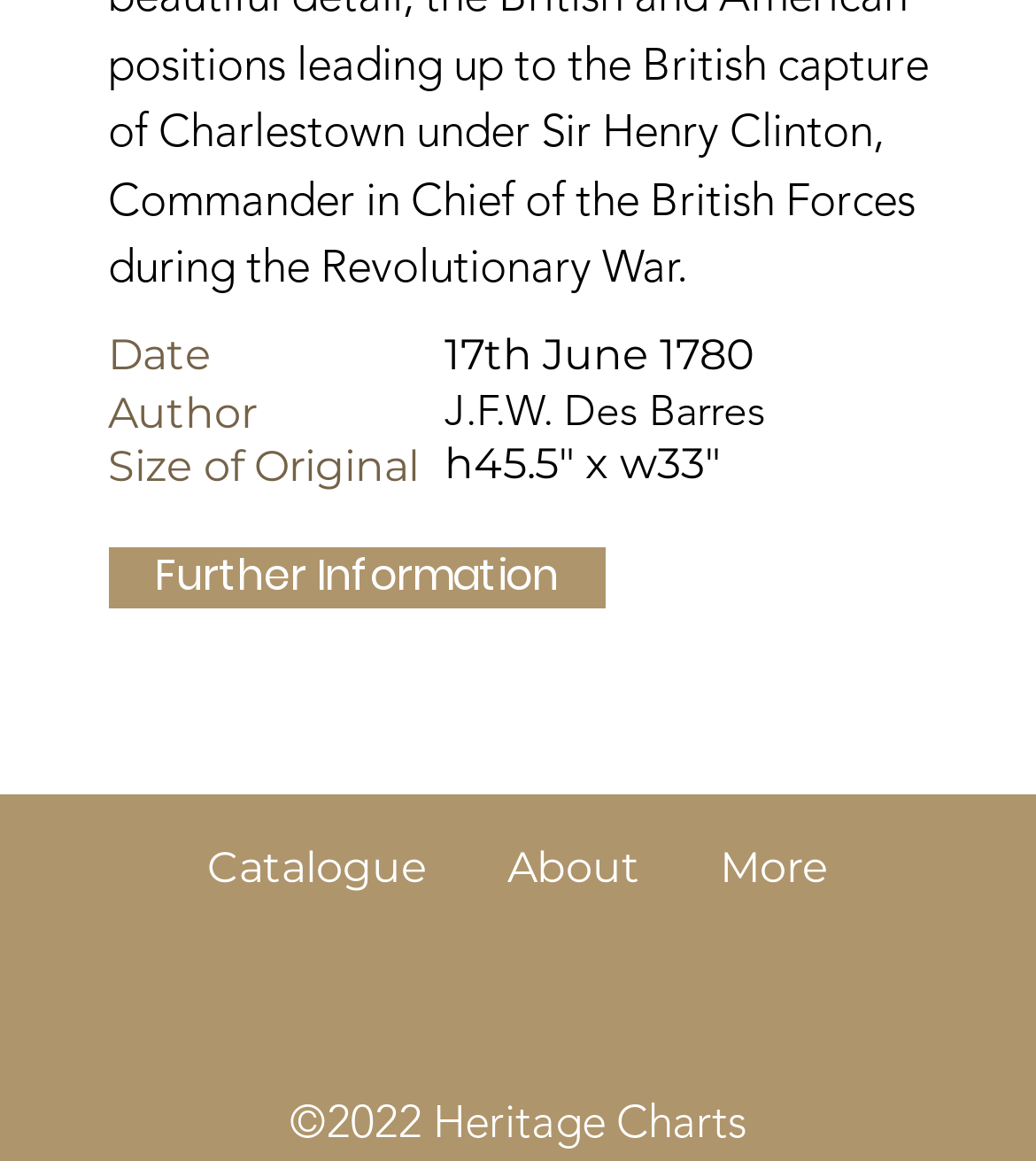What is the name of the website?
Refer to the image and give a detailed response to the question.

I found the answer by looking at the copyright text '©2022 Heritage Charts' at the bottom of the page.